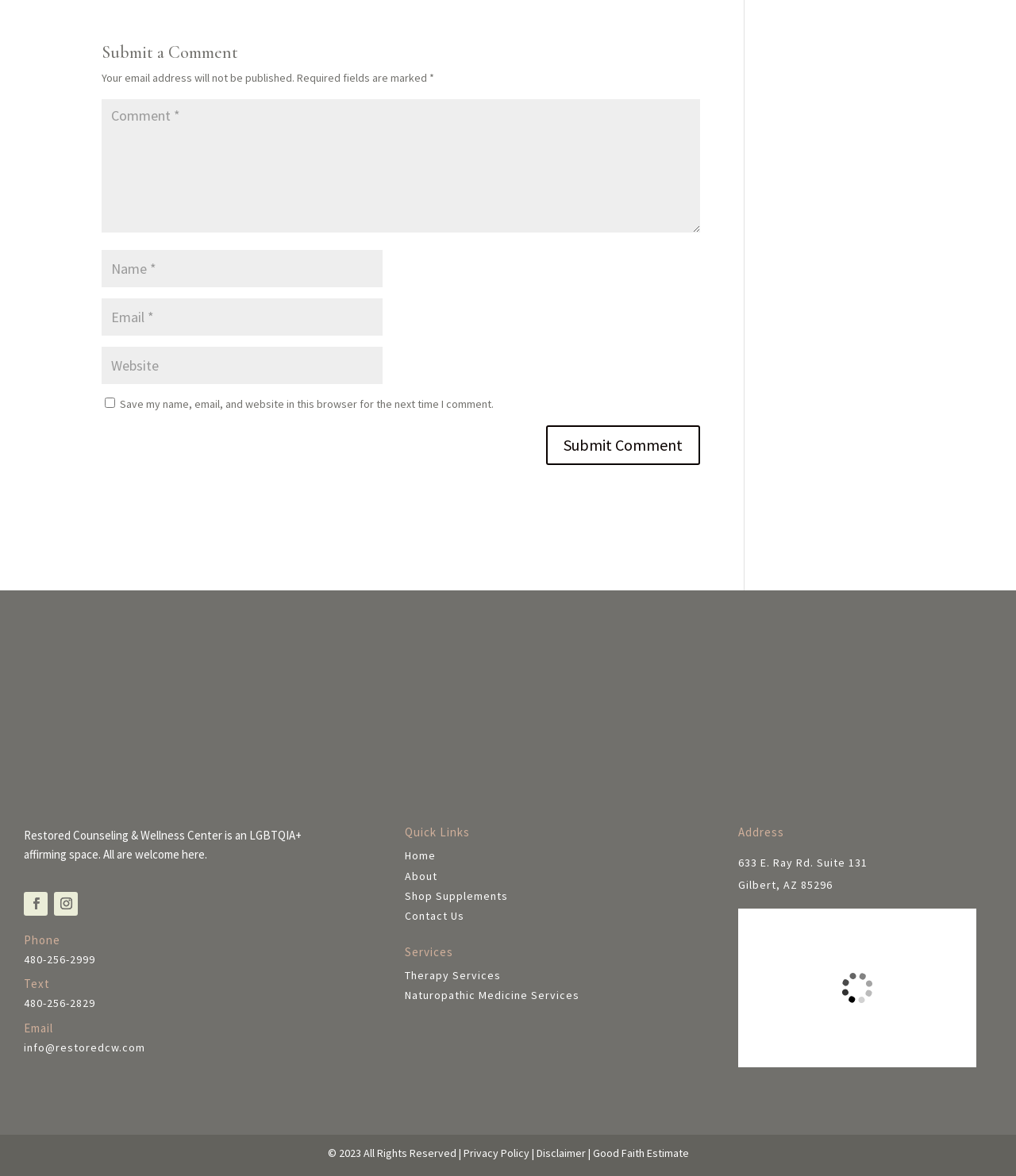Can you find the bounding box coordinates for the element to click on to achieve the instruction: "Contact Restored Counseling & Wellness Center"?

[0.023, 0.915, 0.094, 0.927]